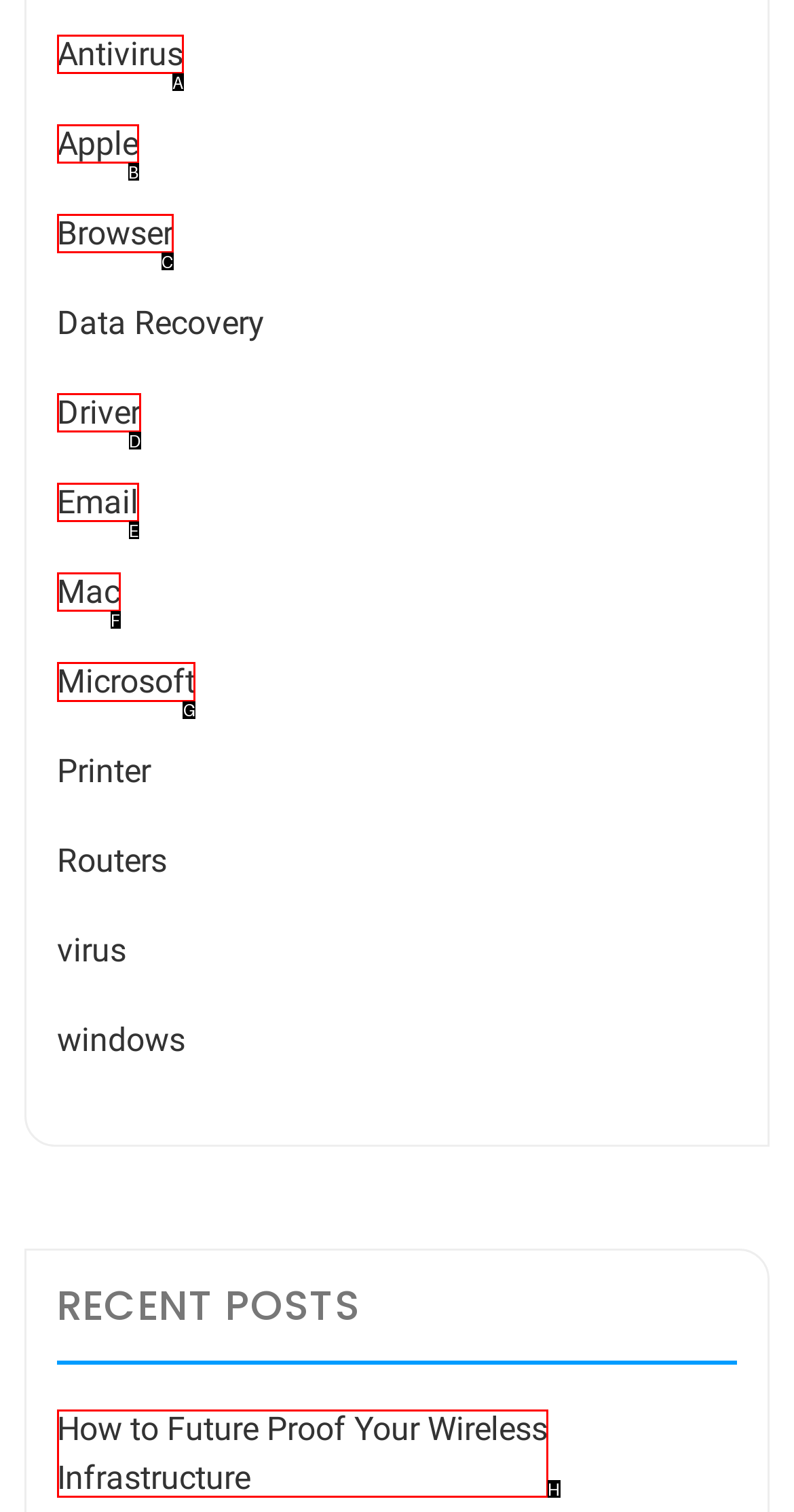Select the correct UI element to click for this task: go to Microsoft.
Answer using the letter from the provided options.

G